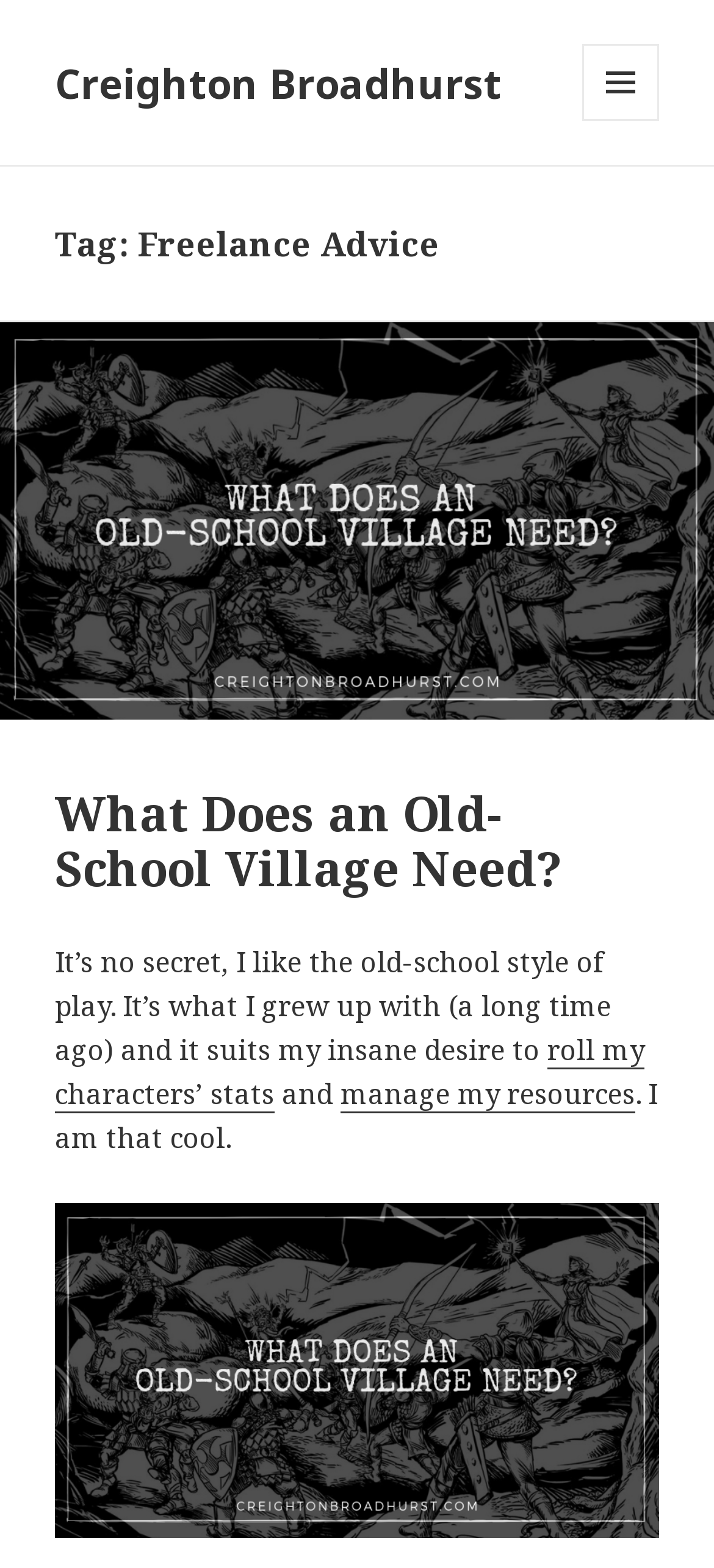Generate a comprehensive description of the webpage content.

The webpage is about freelance advice, specifically from Creighton Broadhurst. At the top left, there is a link to Creighton Broadhurst's profile. On the top right, there is a button labeled "MENU AND WIDGETS" that, when expanded, controls a secondary menu.

Below the button, there is a header section that spans the entire width of the page. Within this section, there is a heading that reads "Tag: Freelance Advice". Below this heading, there is a hidden link to an article titled "What Does an Old-School Village Need?".

Further down, there is another header section that also spans the entire width of the page. This section contains a heading with the same title as the hidden link, "What Does an Old-School Village Need?". Below this heading, there is a link to the same article, followed by a block of text that discusses the author's preference for old-school style of play and their desire to roll their characters' stats and manage their resources. The text ends with a humorous statement, "I am that cool." Finally, there is another link at the bottom of the page, although its purpose is unclear.